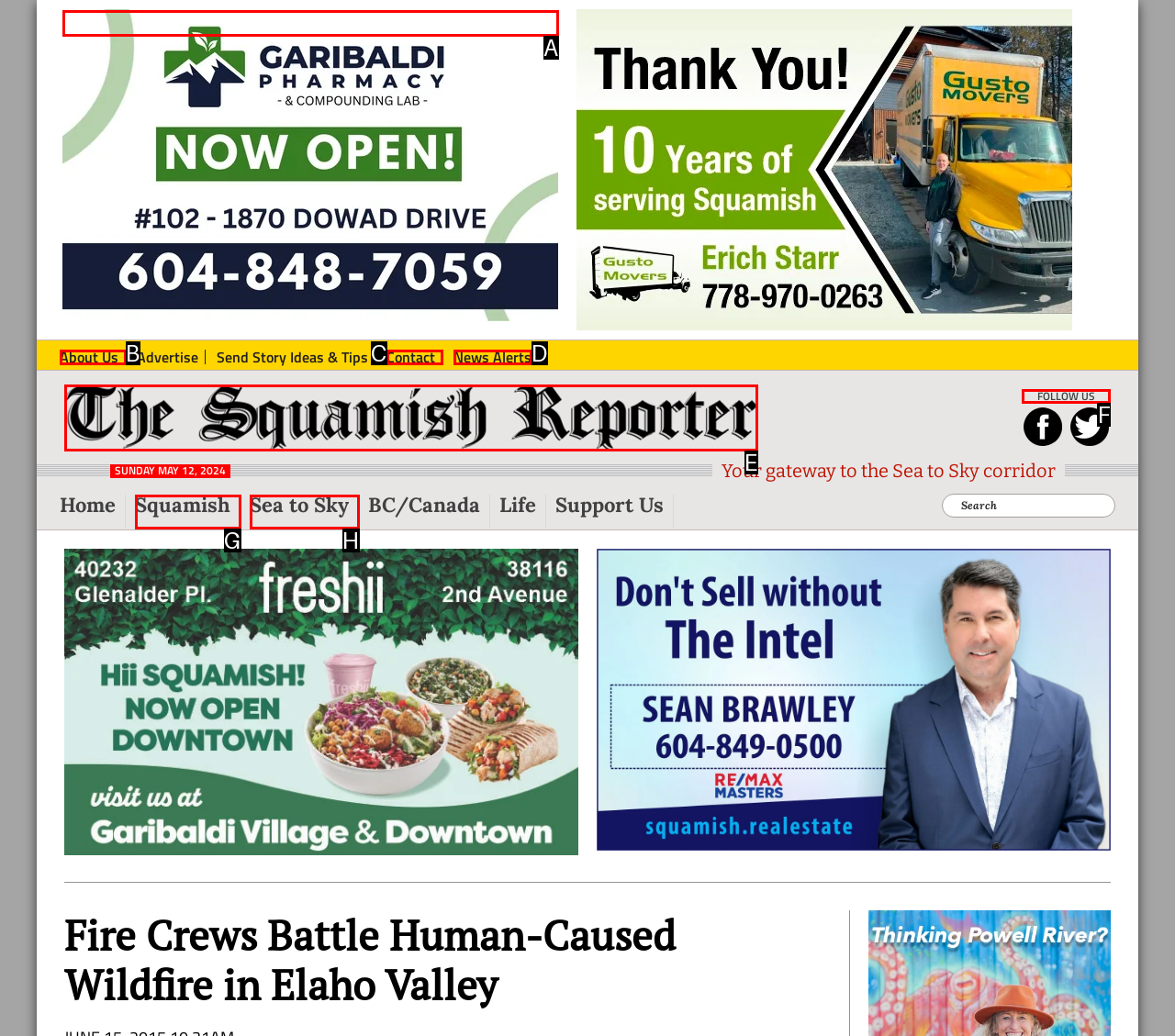Given the task: Follow the 'FOLLOW US' link, tell me which HTML element to click on.
Answer with the letter of the correct option from the given choices.

F